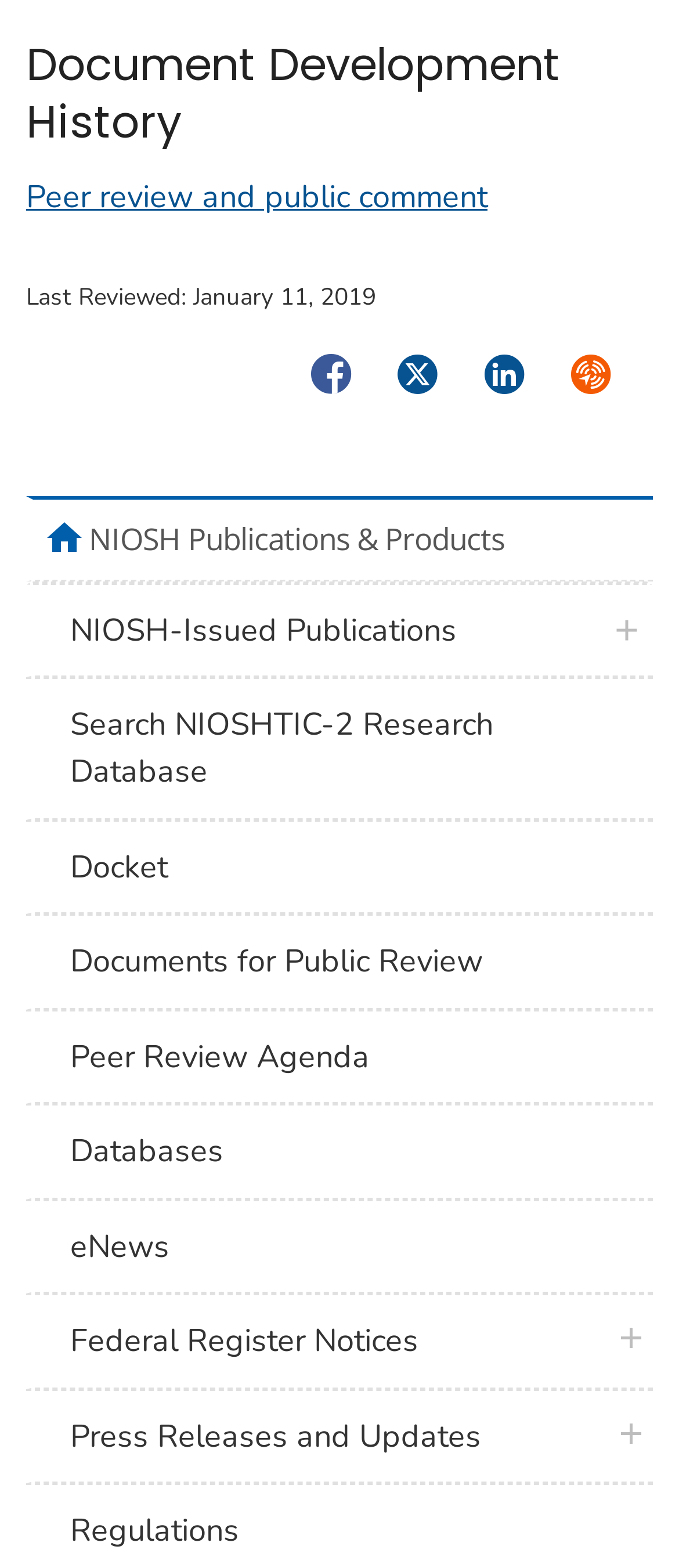Determine the bounding box coordinates for the clickable element to execute this instruction: "Click on Peer review and public comment". Provide the coordinates as four float numbers between 0 and 1, i.e., [left, top, right, bottom].

[0.038, 0.112, 0.718, 0.139]